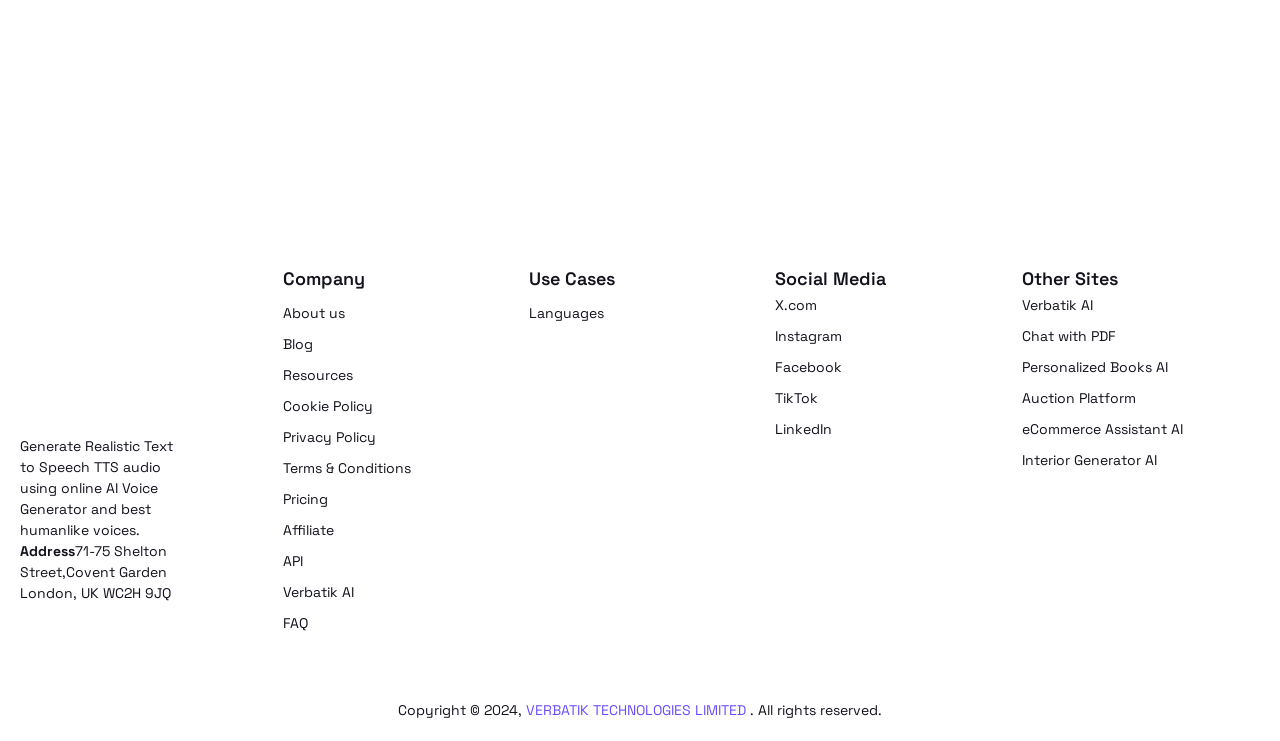Please identify the coordinates of the bounding box for the clickable region that will accomplish this instruction: "Click on the 'Verbatik Logo'".

[0.021, 0.364, 0.138, 0.566]